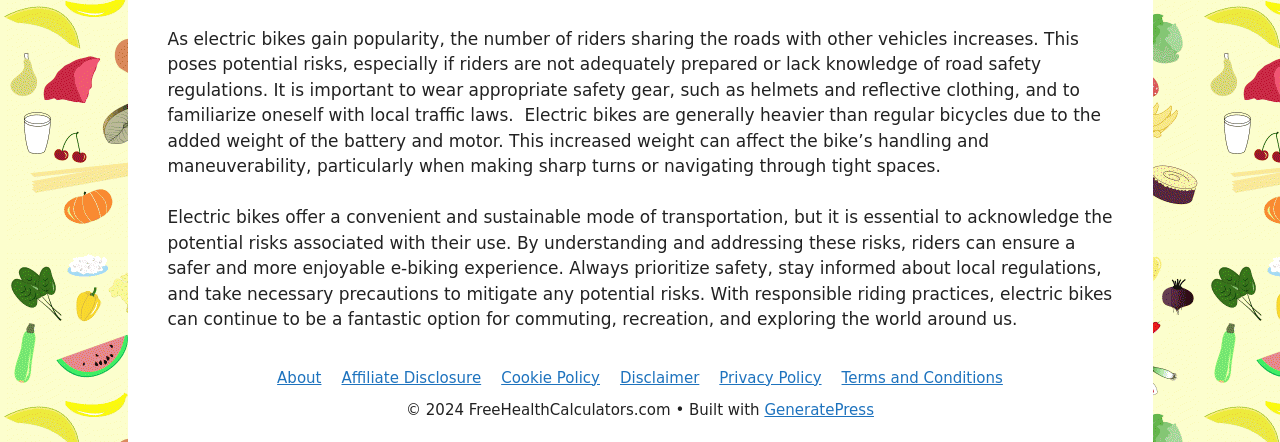Identify the bounding box for the described UI element: "Affiliate Disclosure".

[0.267, 0.834, 0.376, 0.875]